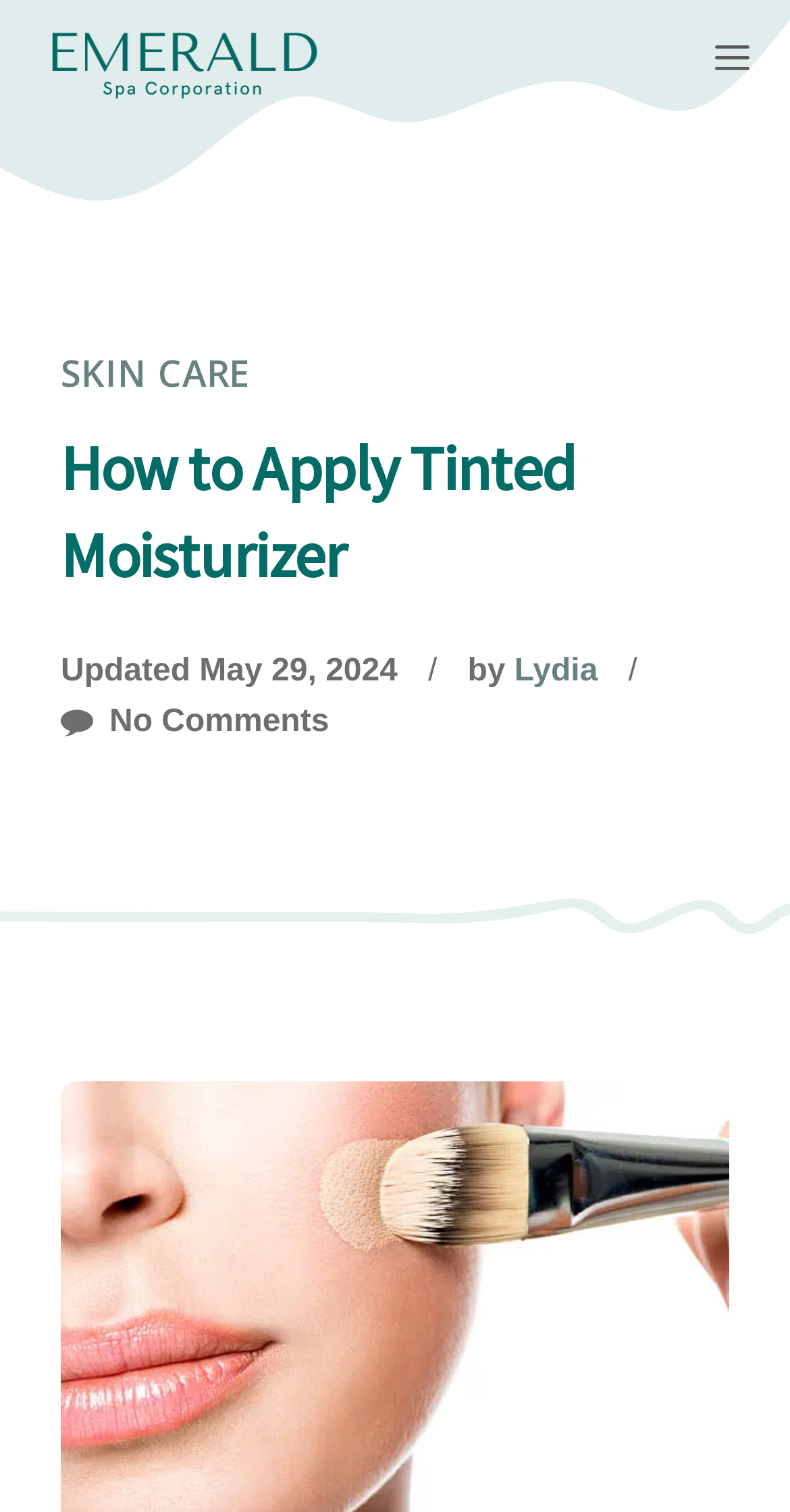Given the element description, predict the bounding box coordinates in the format (top-left x, top-left y, bottom-right x, bottom-right y). Make sure all values are between 0 and 1. Here is the element description: Skin Care

[0.077, 0.23, 0.318, 0.262]